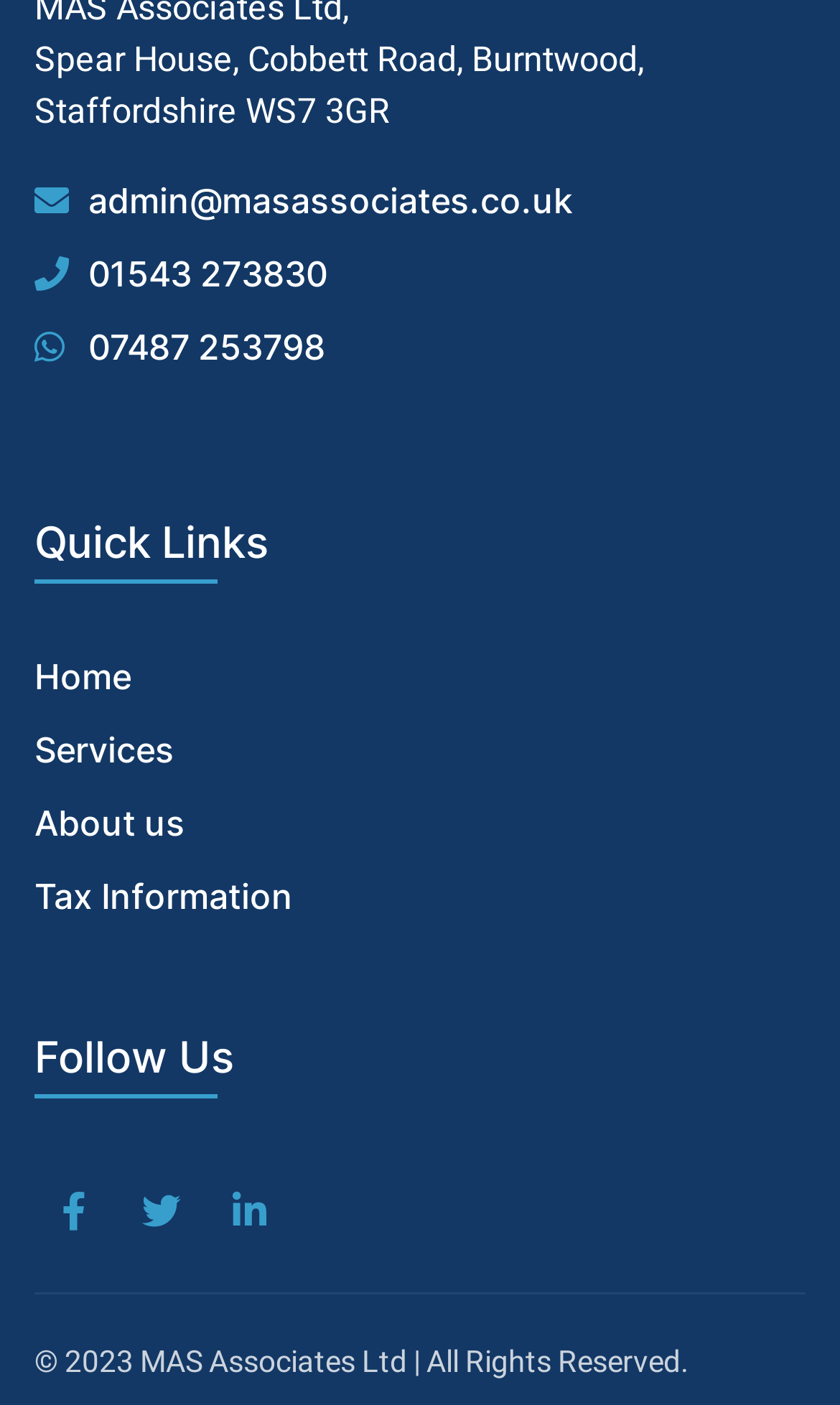How many social media platforms are listed?
Using the image, provide a concise answer in one word or a short phrase.

3